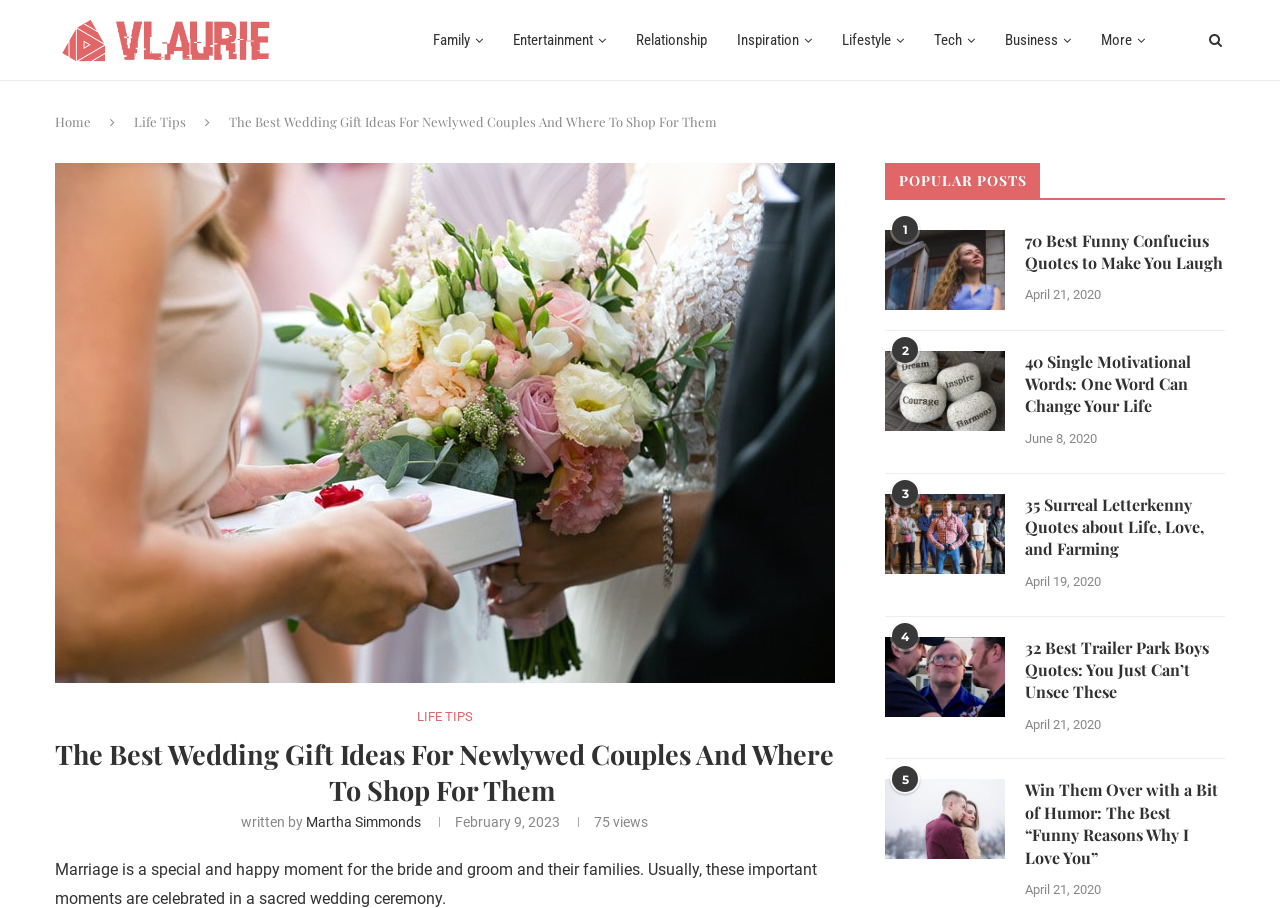Generate a comprehensive description of the contents of the webpage.

This webpage is about wedding gift ideas for newlywed couples and where to shop for them. At the top, there is a navigation bar with links to different categories such as "Family", "Entertainment", "Relationship", and more. Below the navigation bar, there is a header section with a logo and a search icon on the right.

The main content of the webpage is divided into two sections. On the left, there is a large article with a heading "The Best Wedding Gift Ideas For Newlywed Couples And Where To Shop For Them". The article has a brief introduction that says "Marriage is a special and happy moment for the bride and groom and their families. Usually, these important moments are celebrated in a sacred wedding ceremony." Below the introduction, there is a large image related to wedding gifts.

On the right side of the webpage, there is a section titled "POPULAR POSTS" with a list of five articles. Each article has a heading, a link, and a timestamp. The articles are about various topics such as funny Confucius quotes, motivational words, and quotes from TV shows.

At the bottom of the webpage, there are some additional links and a section with the author's name and the number of views.